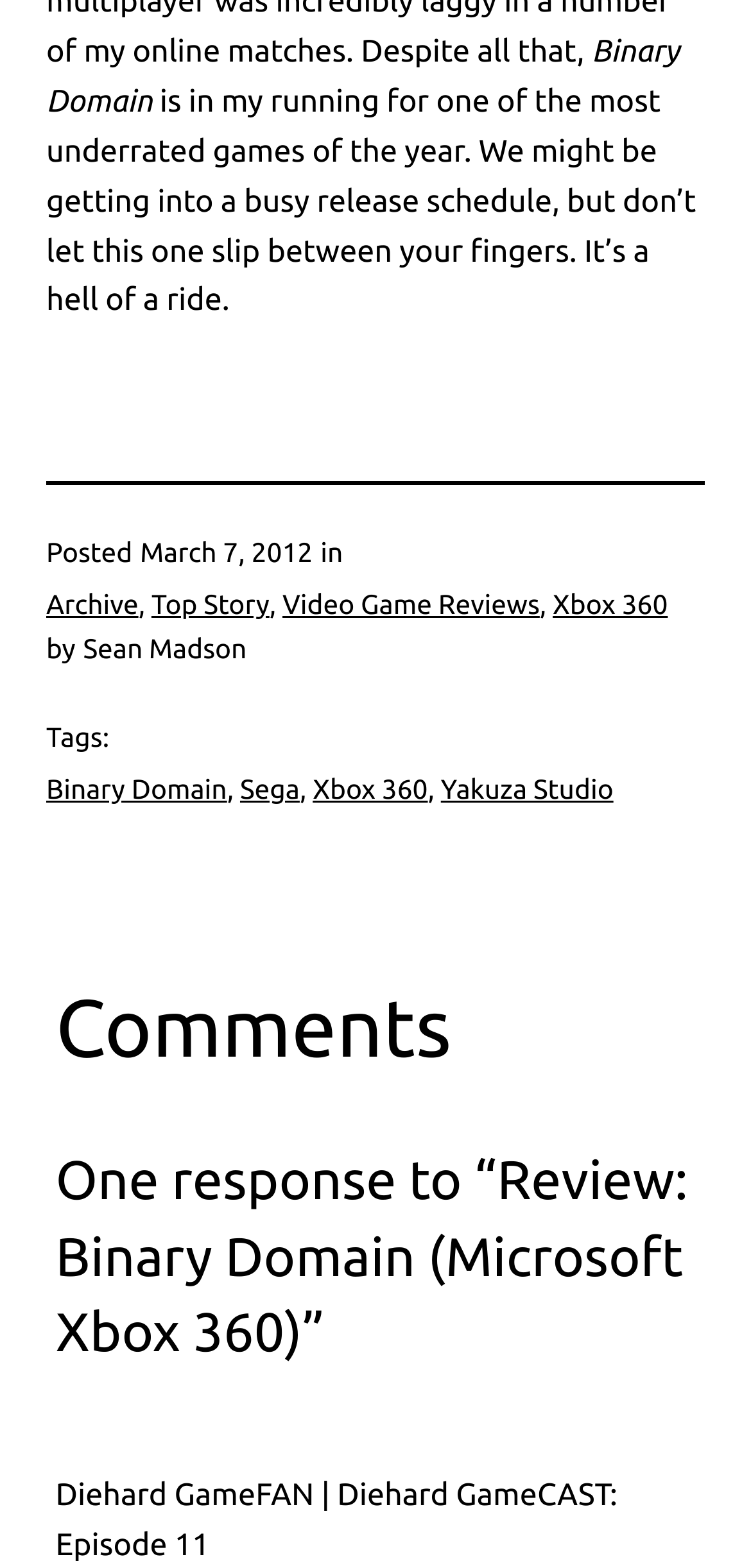Locate the bounding box coordinates of the element you need to click to accomplish the task described by this instruction: "Check the post date".

[0.186, 0.343, 0.416, 0.362]